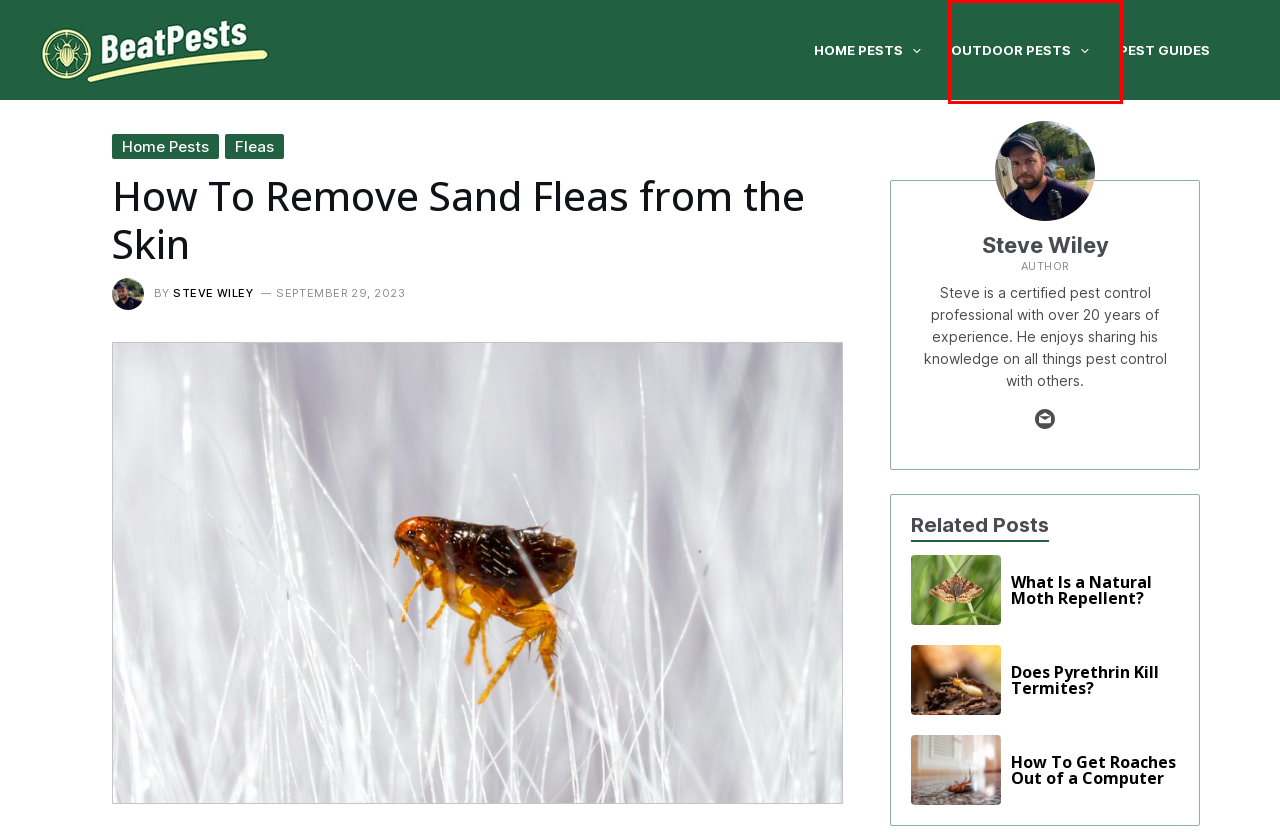Given a screenshot of a webpage with a red bounding box, please pick the webpage description that best fits the new webpage after clicking the element inside the bounding box. Here are the candidates:
A. Does Pyrethrin Kill Termites? | BeatPests
B. Fleas - Page 1 | BeatPests
C. What Is a Natural Moth Repellent? | BeatPests
D. Home Pests - Page 1 | BeatPests
E. How To Get Roaches Out of a Computer | BeatPests
F. Pest Guides - Page 1 | BeatPests
G. BeatPests - Get Rid of Pests in Your Home Today!
H. Outdoor Pests - Page 1 | BeatPests

H